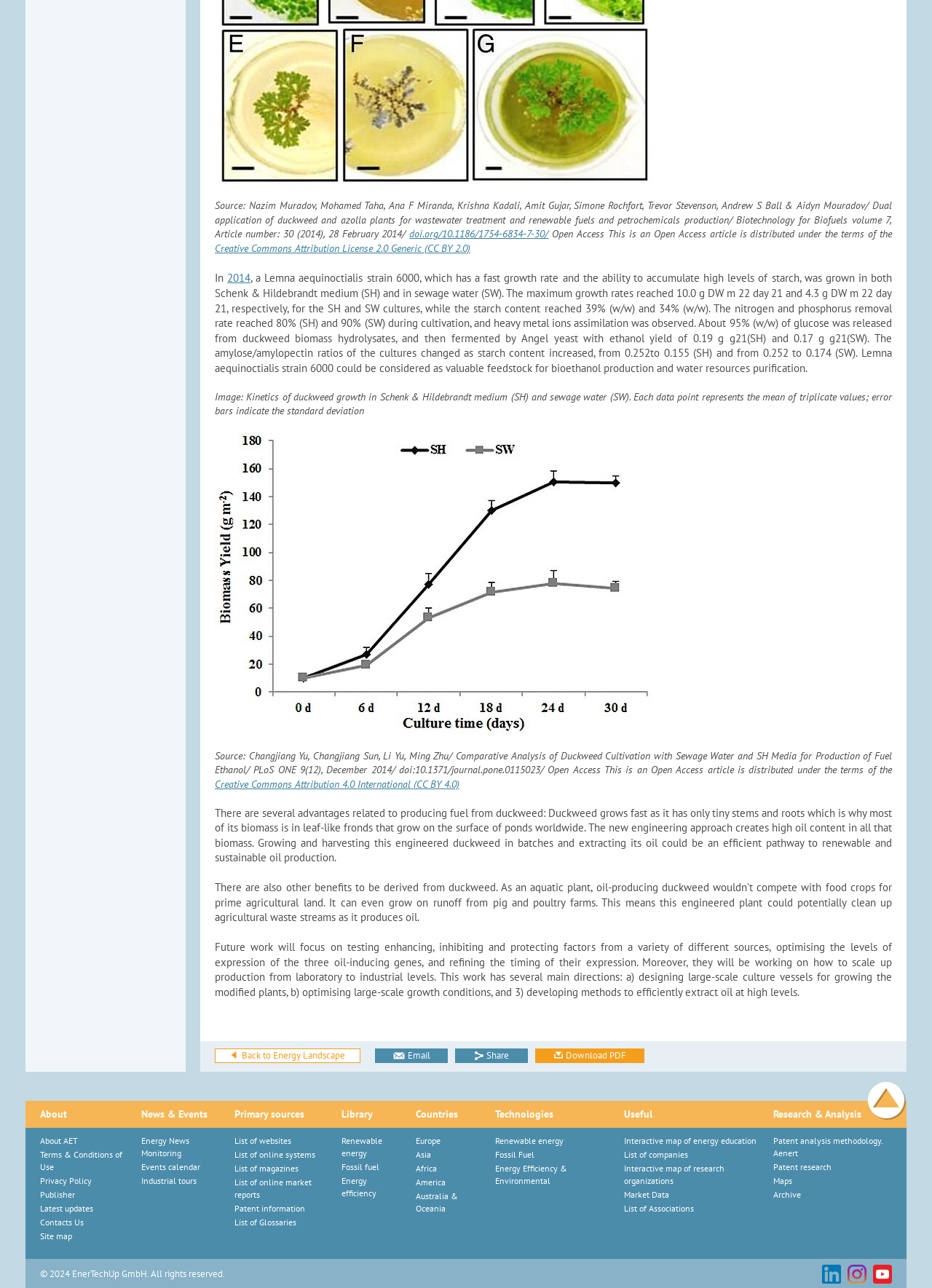What is the license under which the article is distributed?
Please craft a detailed and exhaustive response to the question.

The license information is mentioned in the text as 'Creative Commons Attribution License 2.0 Generic (CC BY 2.0)', which indicates that the article is distributed under this license.